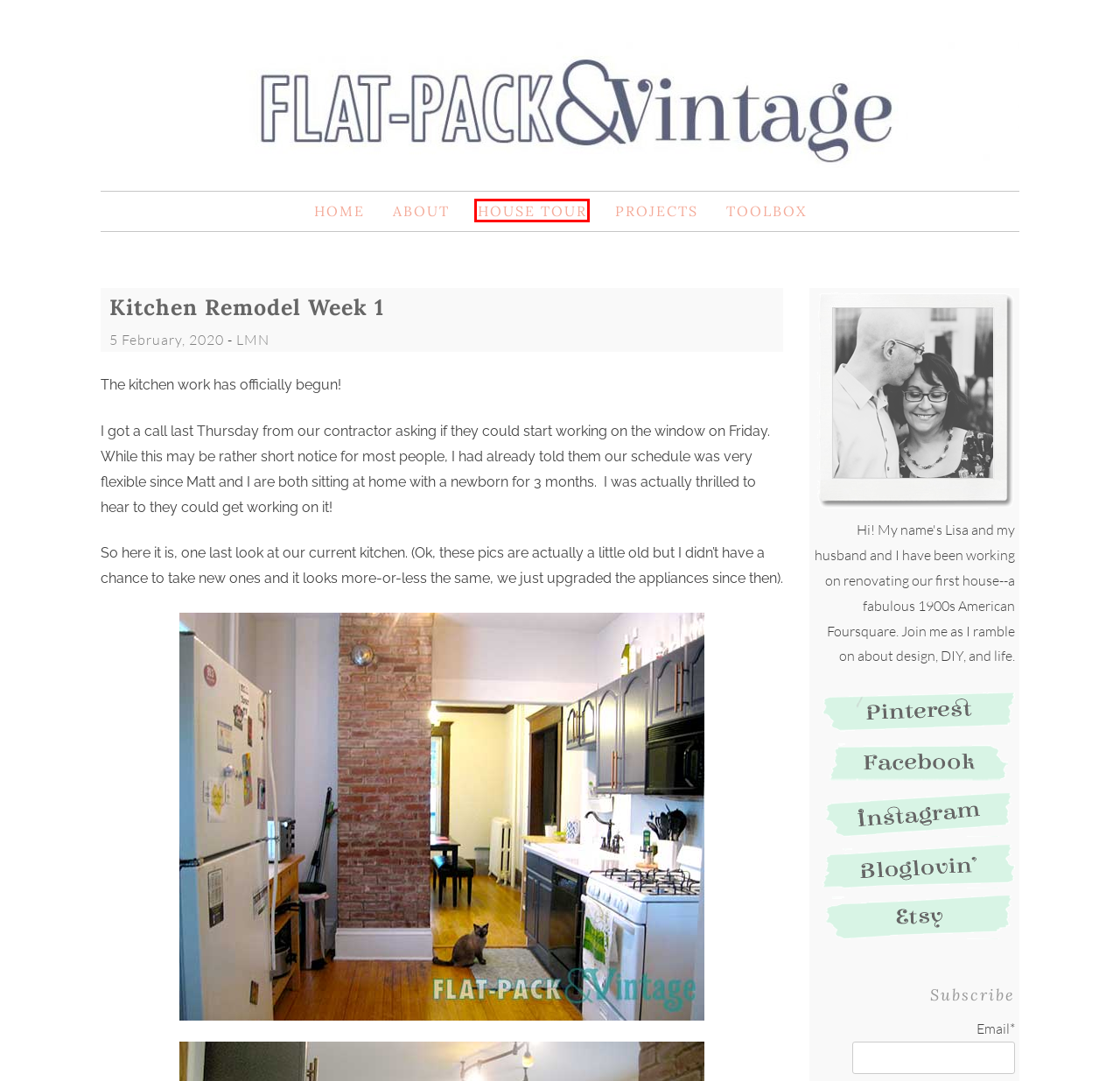A screenshot of a webpage is given with a red bounding box around a UI element. Choose the description that best matches the new webpage shown after clicking the element within the red bounding box. Here are the candidates:
A. About | Flat-Pack & Vintage
B. House Tour | Flat-Pack & Vintage
C. Projects | Flat-Pack & Vintage
D. Flat-Pack & Vintage | DIY, Design, and Declutter
E. Toolbox | Flat-Pack & Vintage
F. Kitchen Remodel Week 2 | Flat-Pack & Vintage
G. LMN | Flat-Pack & Vintage
H. Geekery | Flat-Pack & Vintage

B